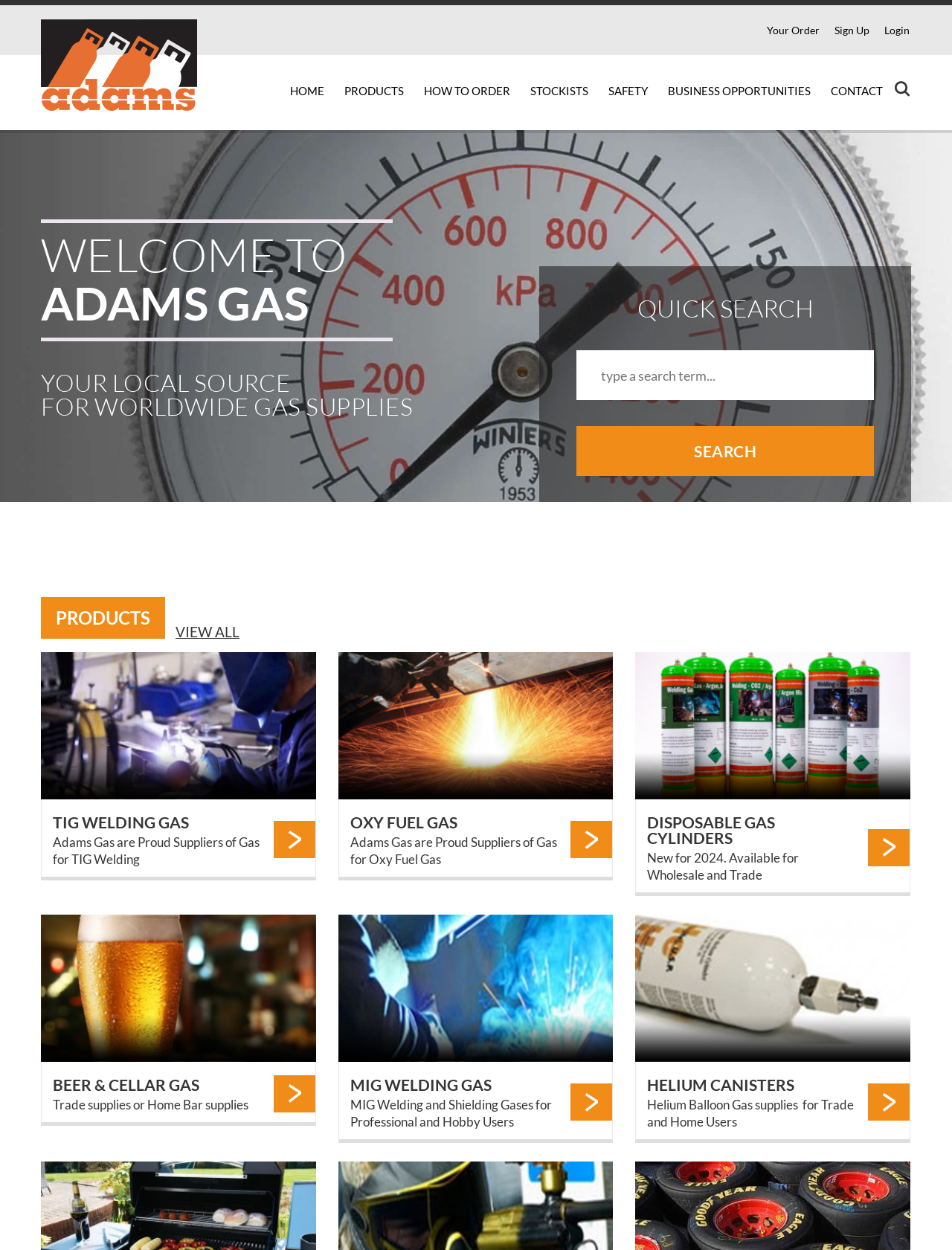What is the name of the company?
Carefully analyze the image and provide a thorough answer to the question.

The company name is displayed at the top of the page, both as a link and as an image. It is also mentioned in several headings and paragraphs throughout the page.